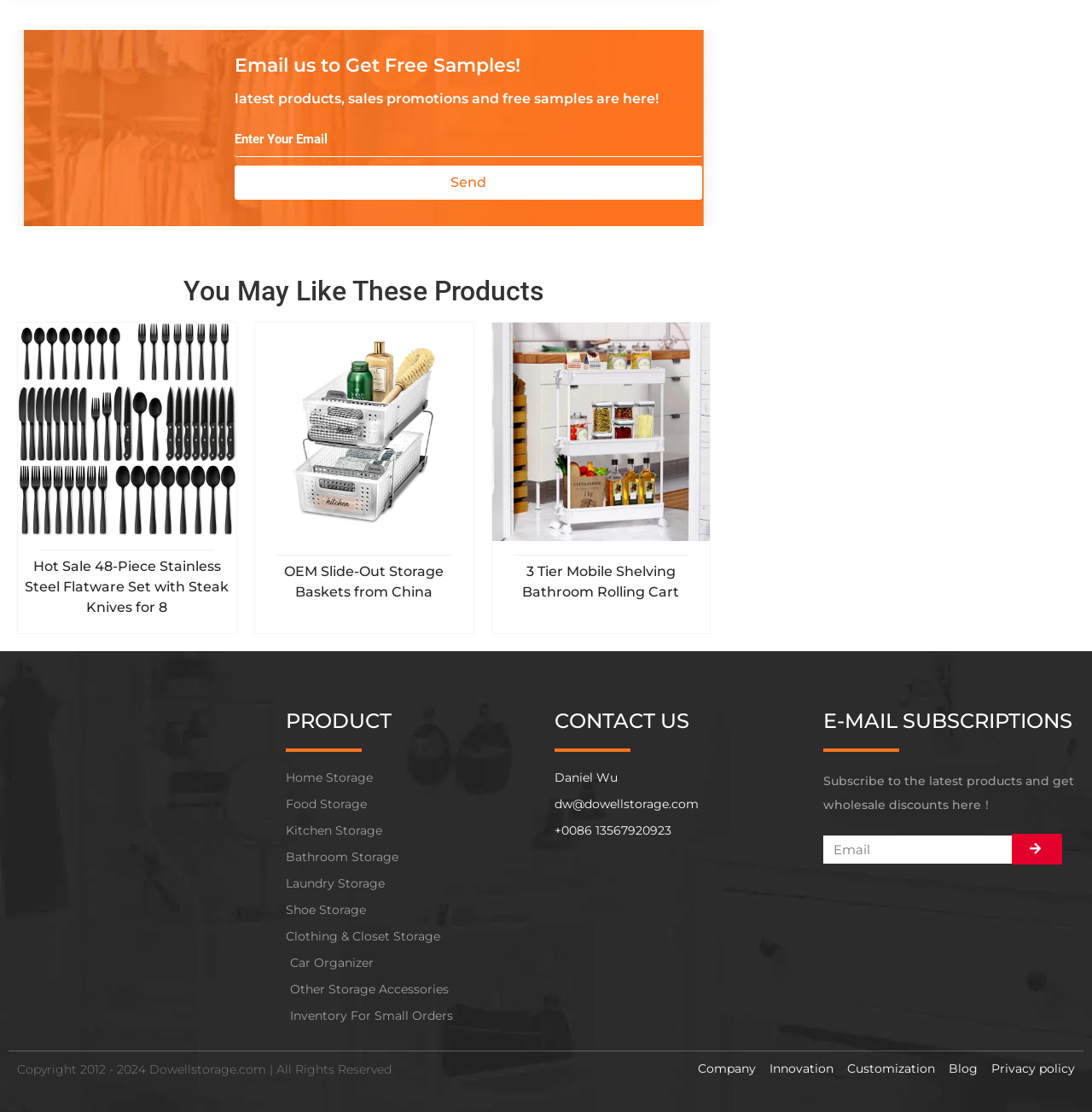Please look at the image and answer the question with a detailed explanation: What is the company's copyright period?

The company's copyright period is from 2012 to 2024, as stated in the static text 'Copyright 2012 - 2024 Dowellstorage.com | All Rights Reserved' at the bottom of the webpage.